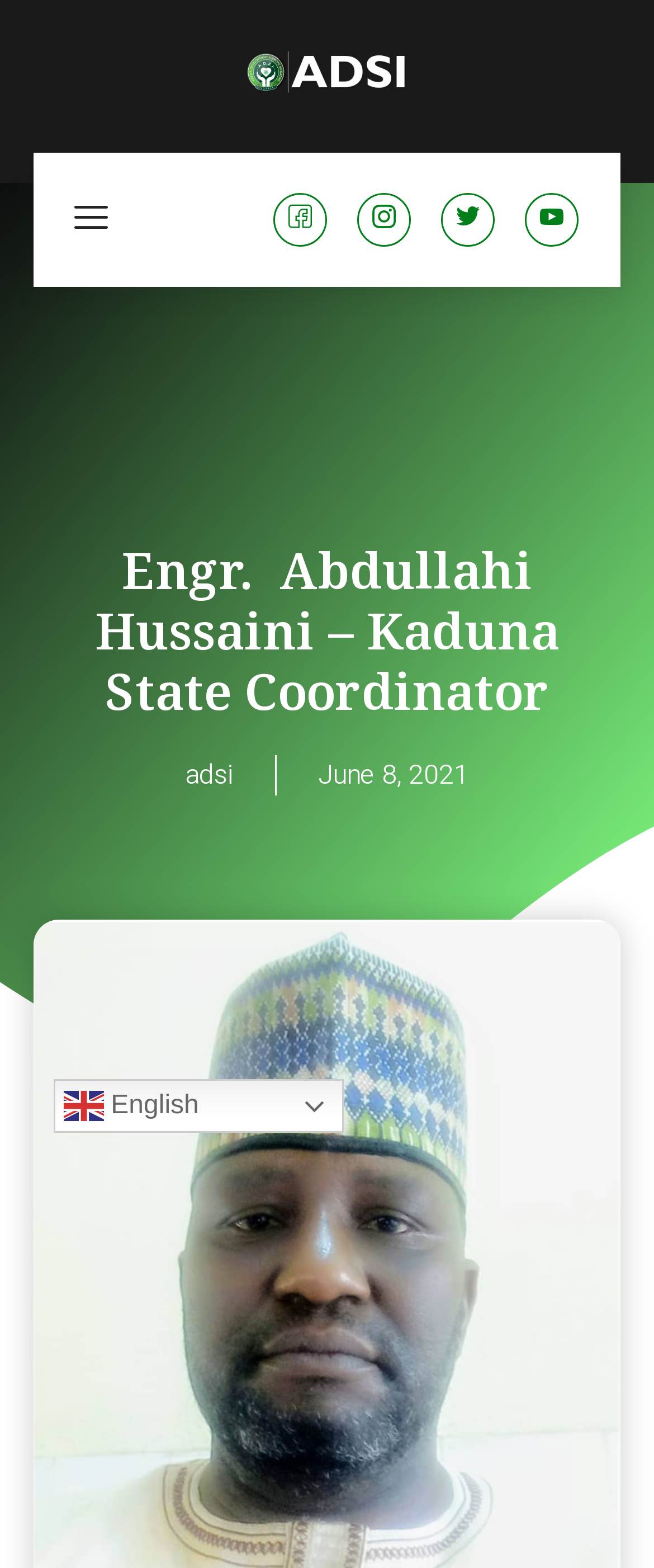Identify the bounding box coordinates of the element that should be clicked to fulfill this task: "Explore Costa Rica". The coordinates should be provided as four float numbers between 0 and 1, i.e., [left, top, right, bottom].

None